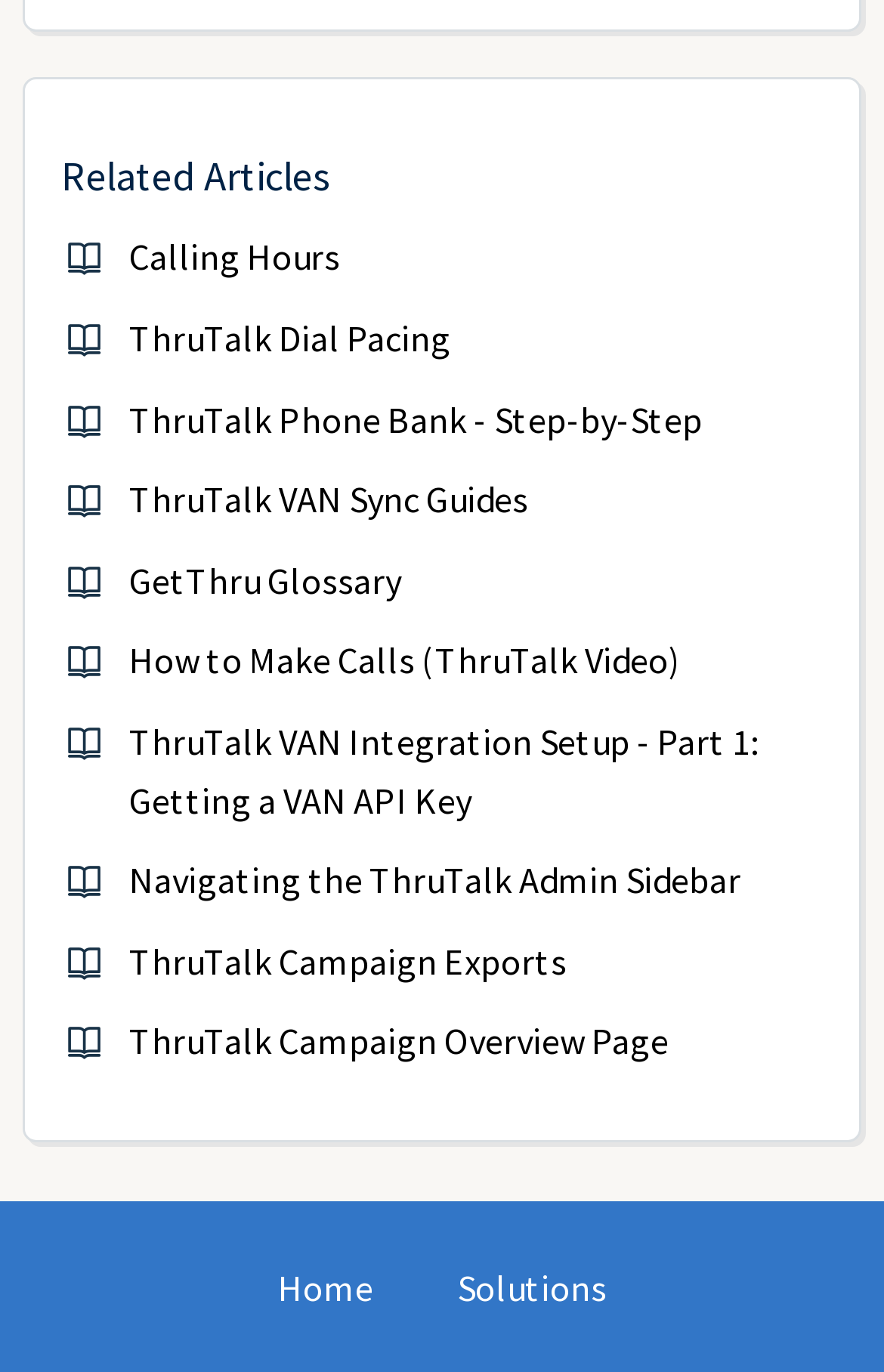Determine the bounding box coordinates of the area to click in order to meet this instruction: "browse archive 6".

None